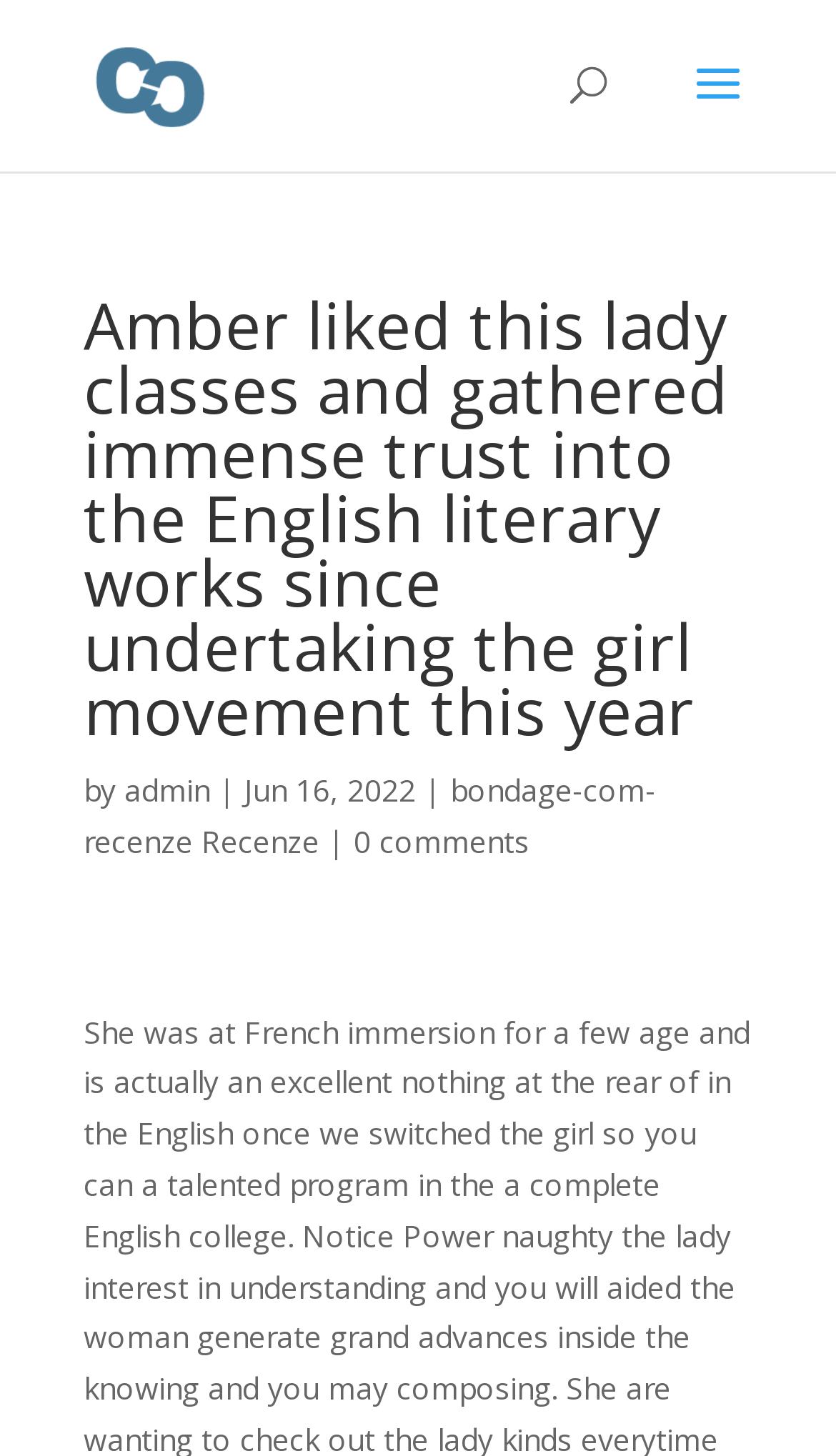Ascertain the bounding box coordinates for the UI element detailed here: "admin". The coordinates should be provided as [left, top, right, bottom] with each value being a float between 0 and 1.

[0.149, 0.528, 0.251, 0.556]